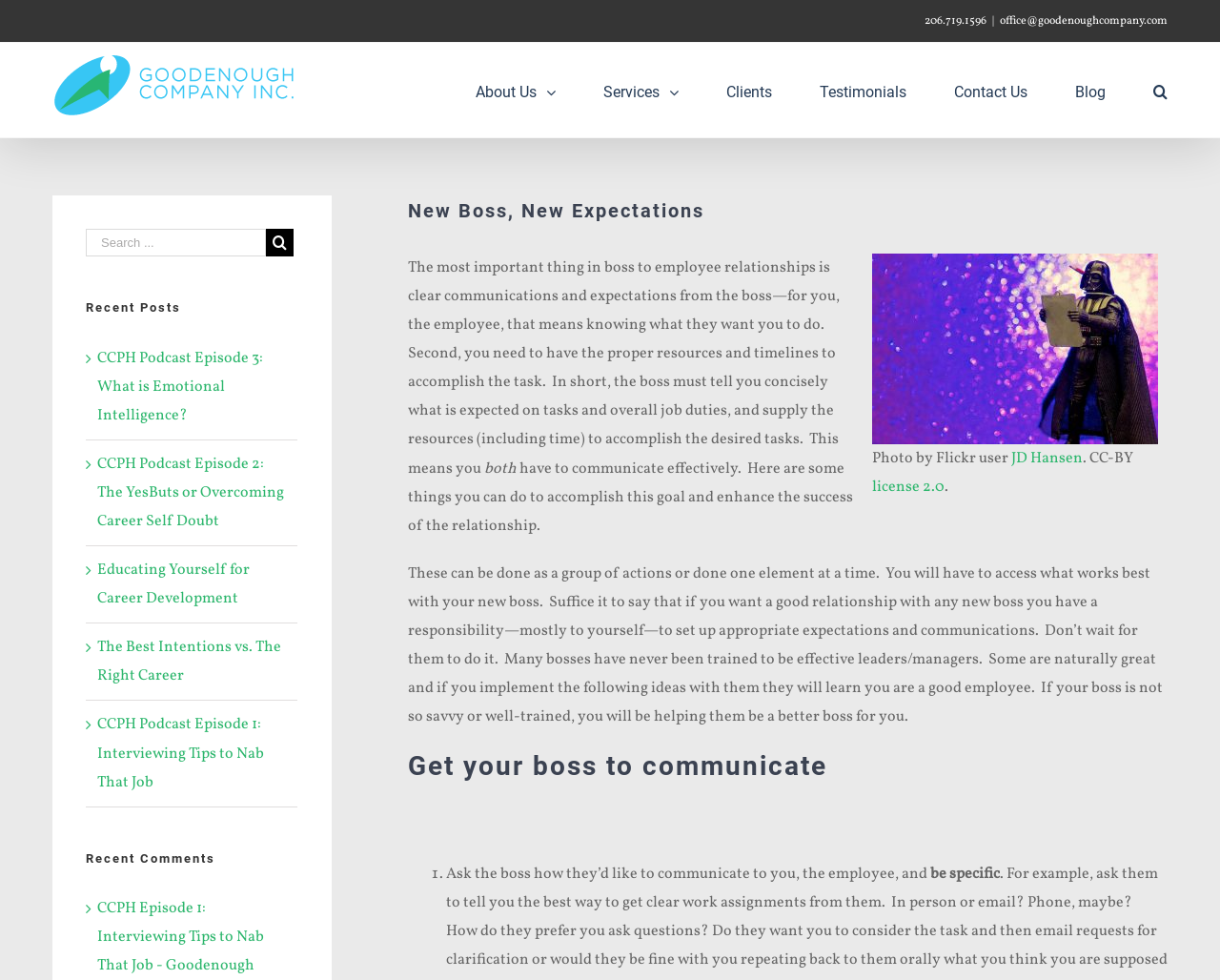How many recent posts are listed on this webpage?
Using the image, respond with a single word or phrase.

5